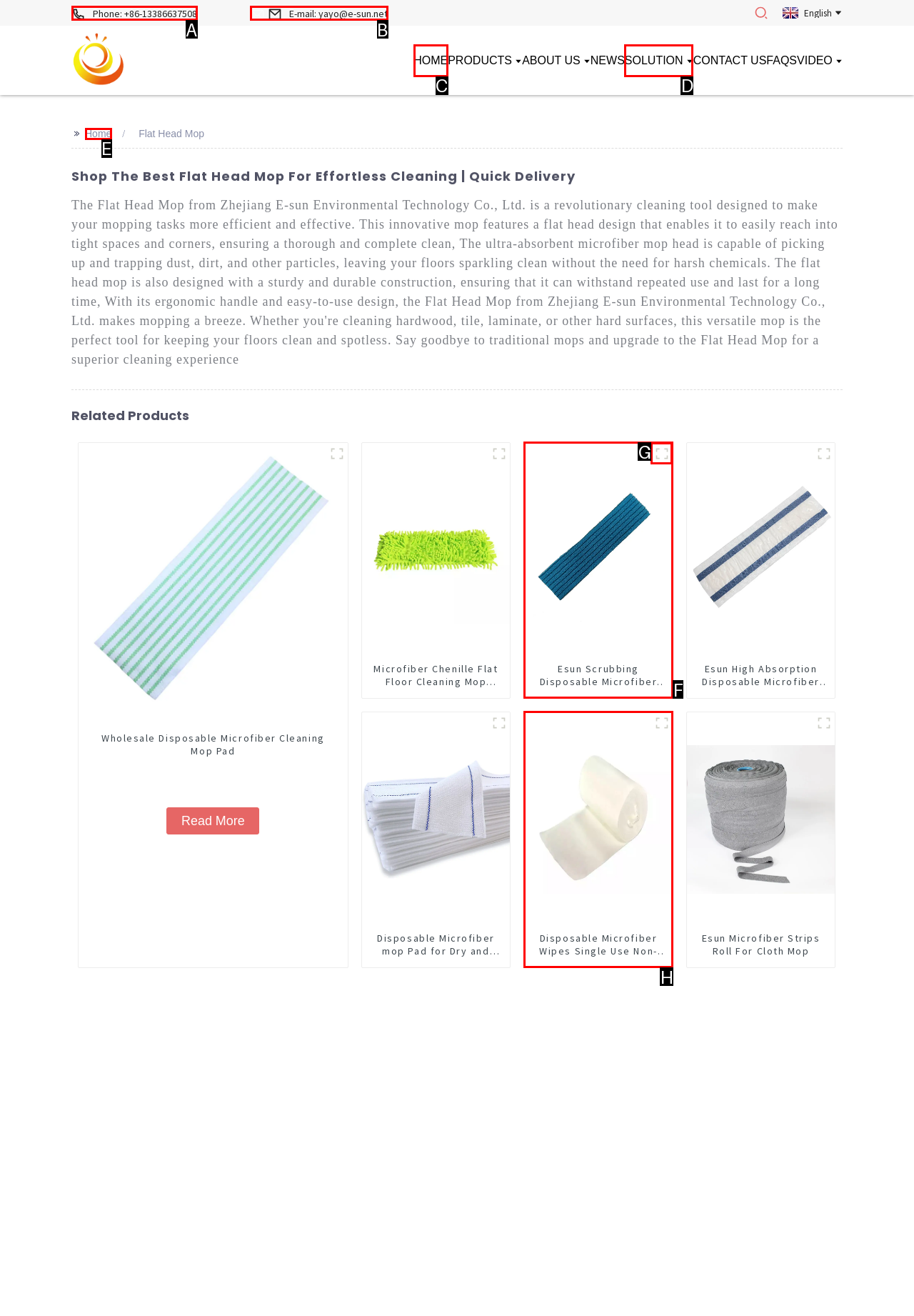Refer to the description: Home and choose the option that best fits. Provide the letter of that option directly from the options.

C